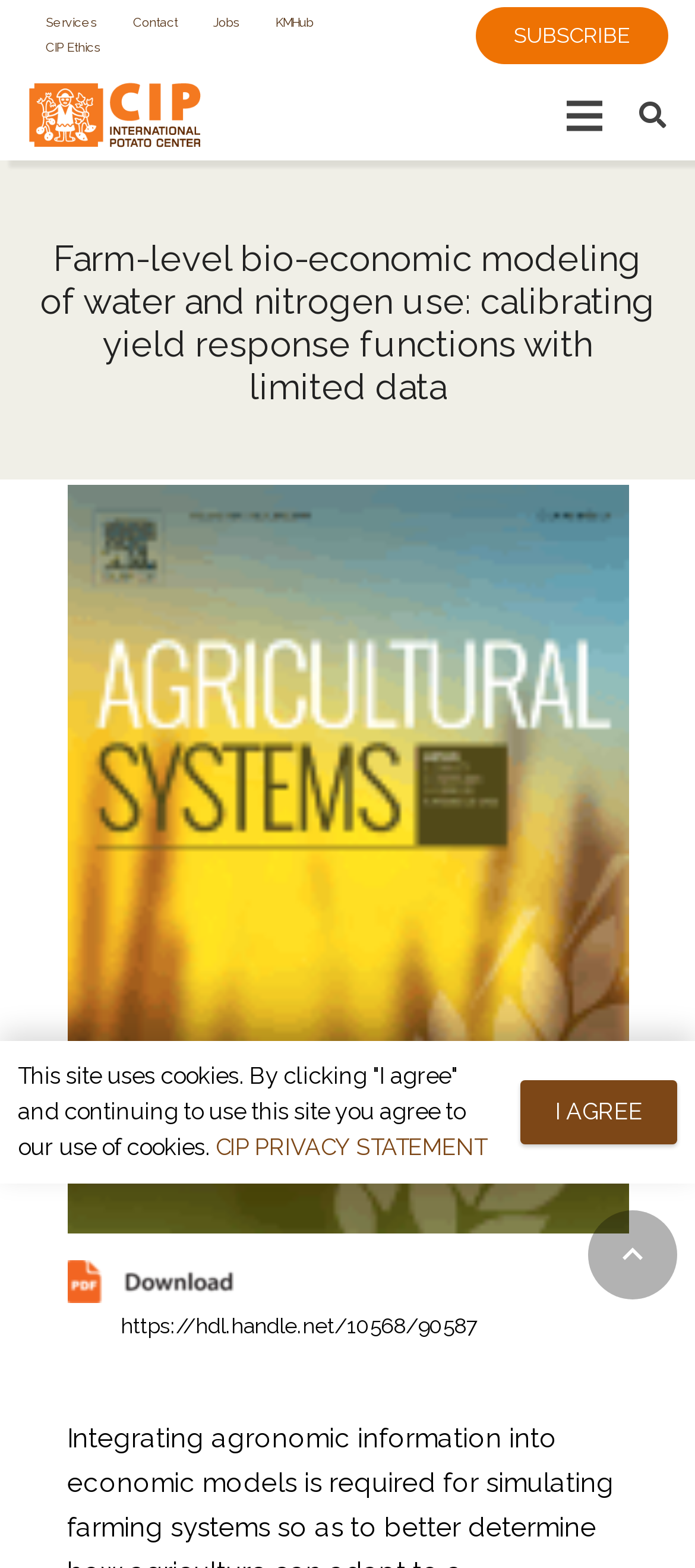Extract the text of the main heading from the webpage.

Farm-level bio-economic modeling of water and nitrogen use: calibrating yield response functions with limited data